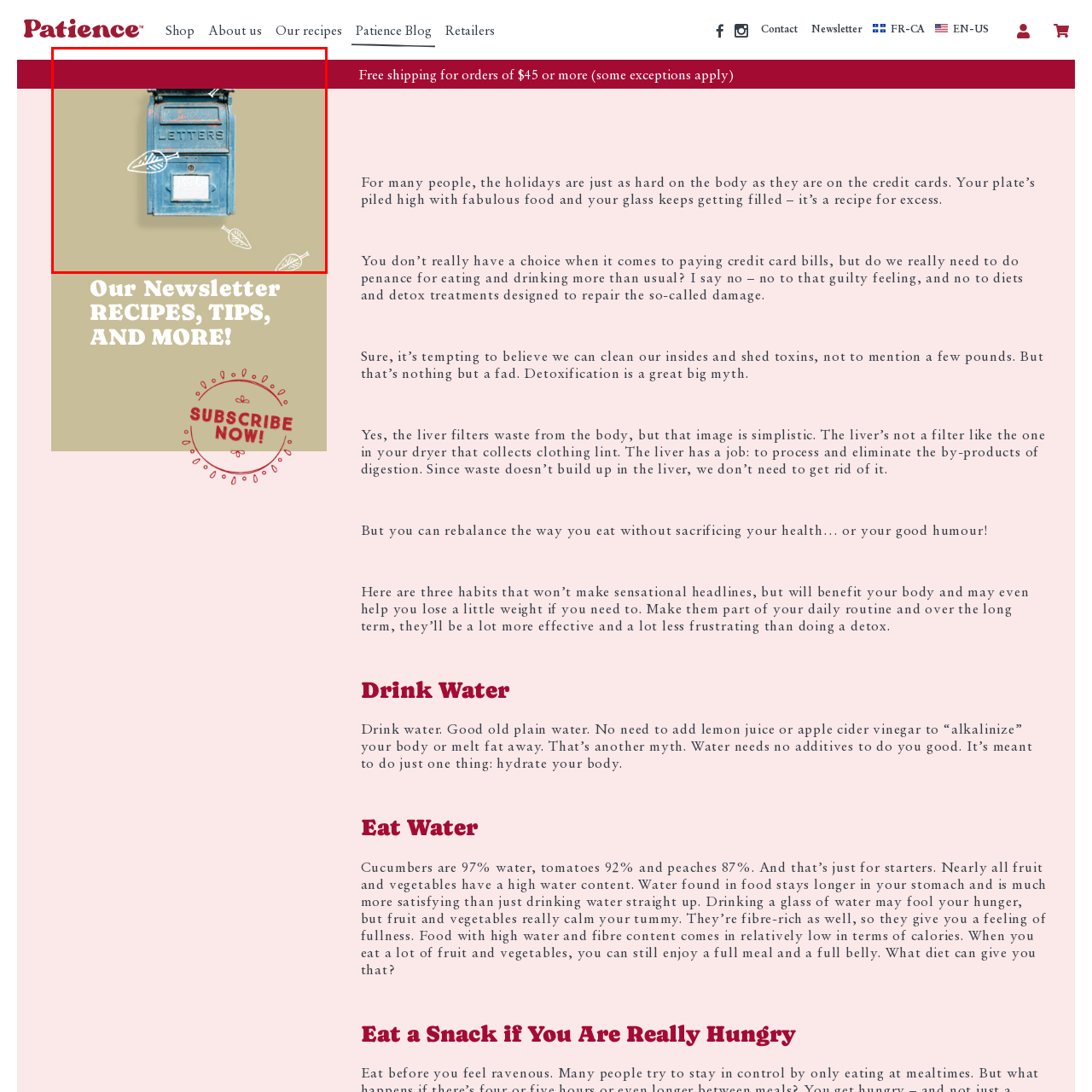Generate a detailed caption for the image within the red outlined area.

The image features a vintage blue mailbox with the word "LETTERS" prominently displayed on its front, evoking a sense of nostalgia and charm. The mailbox is set against a warm beige background, enhancing its appeal. Surrounding the mailbox are whimsical illustrations of leaves, adding a playful touch to the composition. This artistic design complements the overarching theme of communication and connection, inviting viewers to think about the messages we share and the importance of reaching out. The aesthetic blends rustic elements with modern graphics, making it visually striking and engaging.